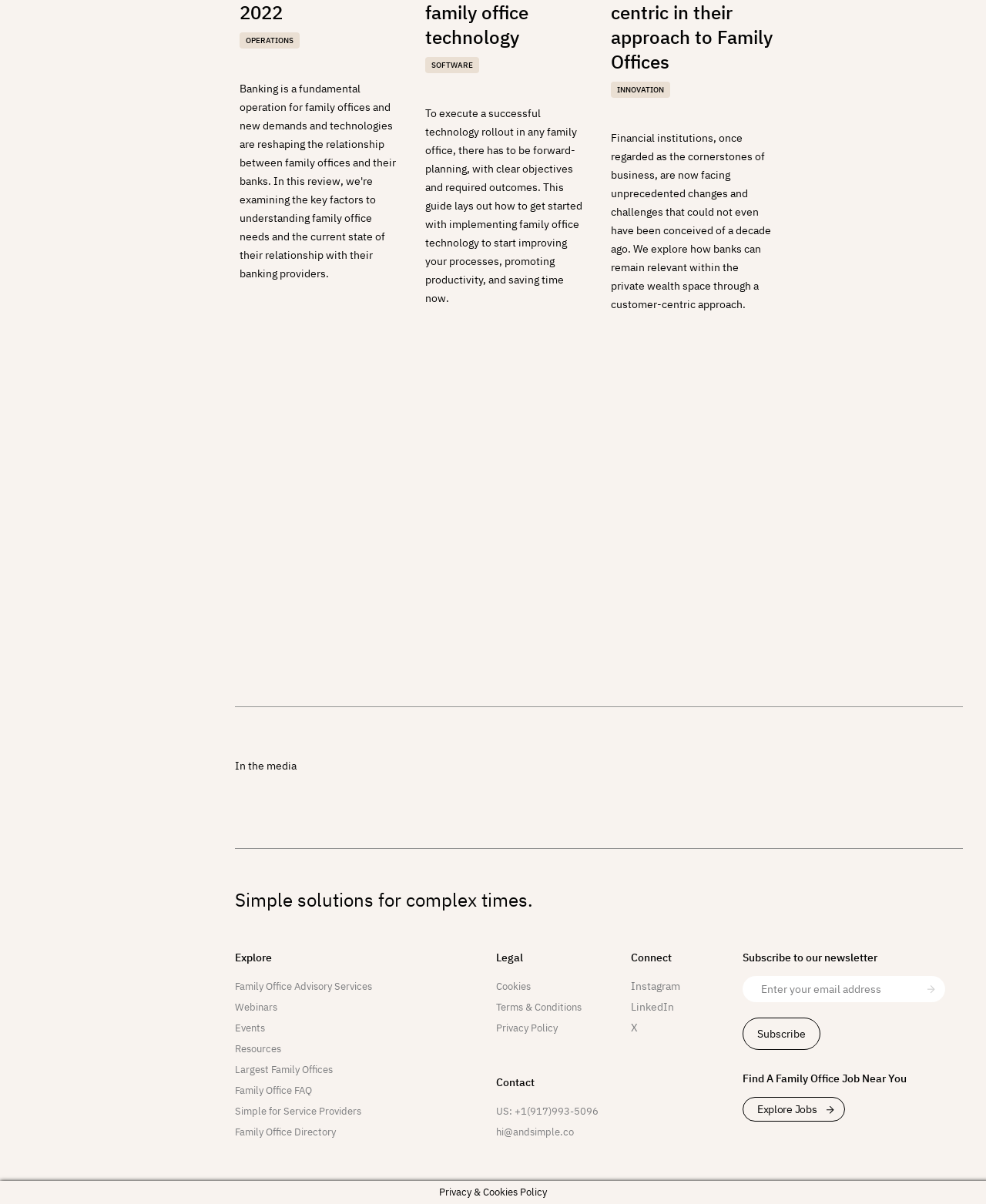What is the main topic of this webpage?
Refer to the image and provide a concise answer in one word or phrase.

Family Office